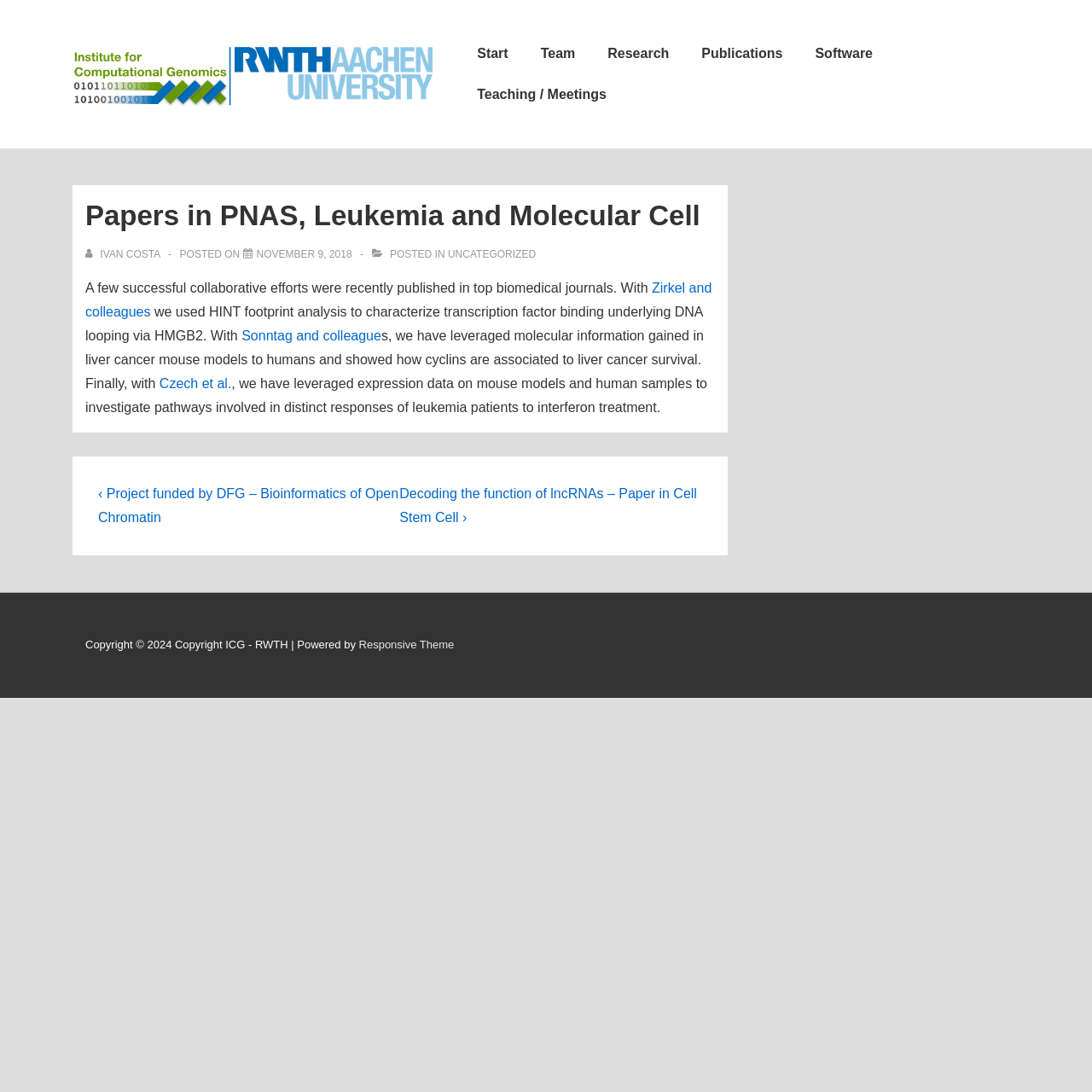Find the bounding box coordinates of the clickable area that will achieve the following instruction: "View all posts by Ivan Costa".

[0.078, 0.228, 0.149, 0.239]